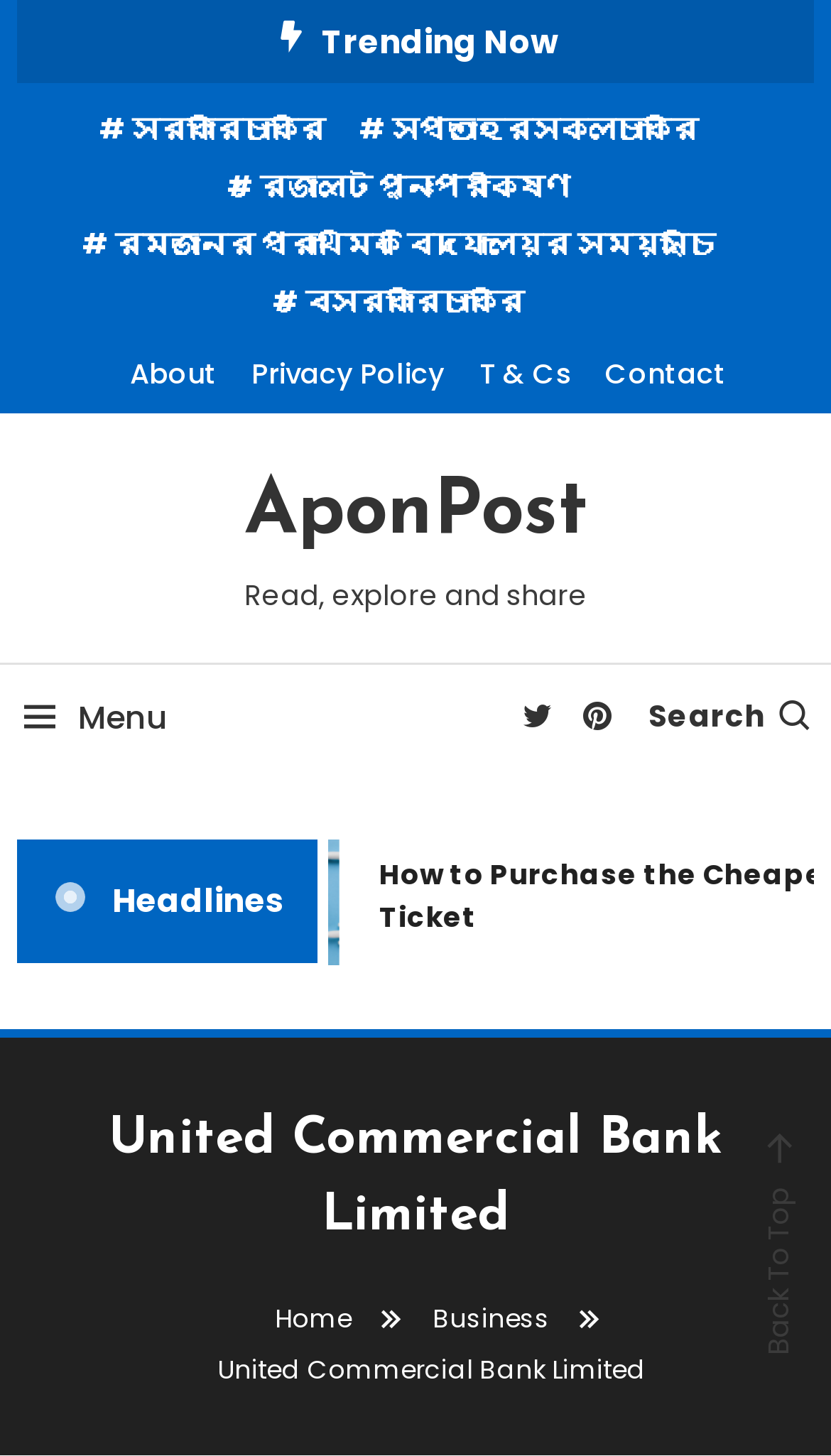Pinpoint the bounding box coordinates of the area that should be clicked to complete the following instruction: "Go to the business section". The coordinates must be given as four float numbers between 0 and 1, i.e., [left, top, right, bottom].

[0.52, 0.893, 0.661, 0.918]